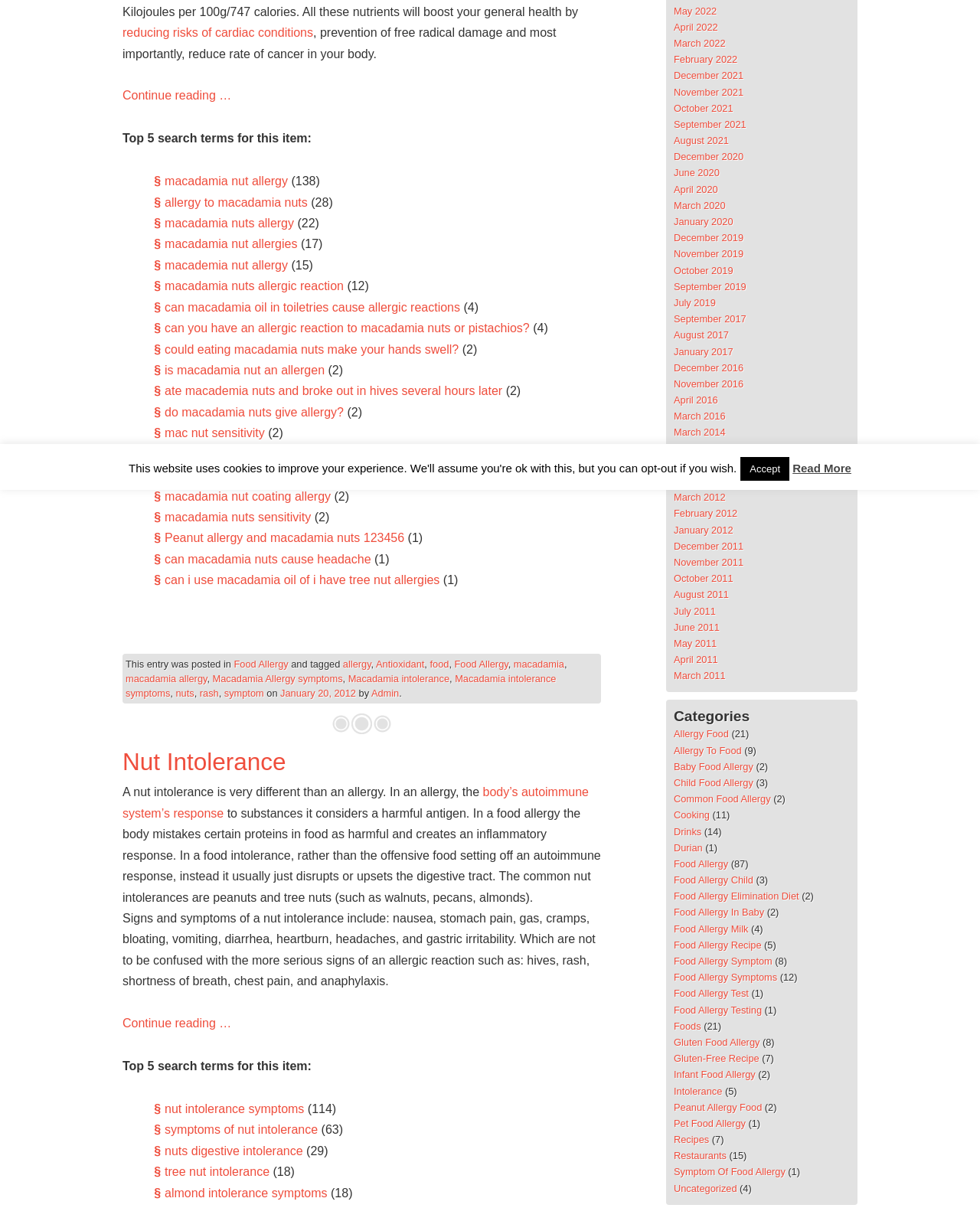Using the webpage screenshot, locate the HTML element that fits the following description and provide its bounding box: "December 2011".

[0.688, 0.447, 0.759, 0.457]